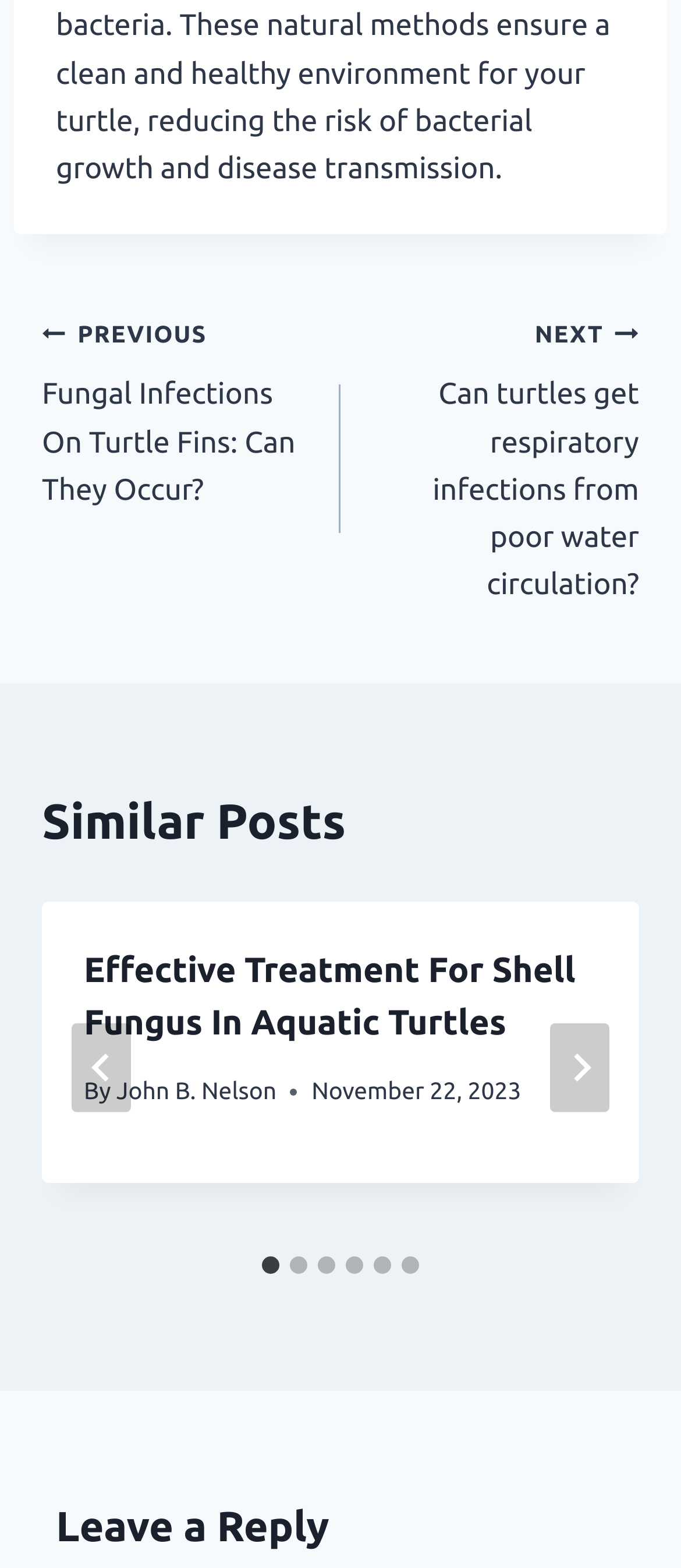Locate the bounding box coordinates of the area that needs to be clicked to fulfill the following instruction: "Go to last slide". The coordinates should be in the format of four float numbers between 0 and 1, namely [left, top, right, bottom].

[0.105, 0.653, 0.192, 0.71]